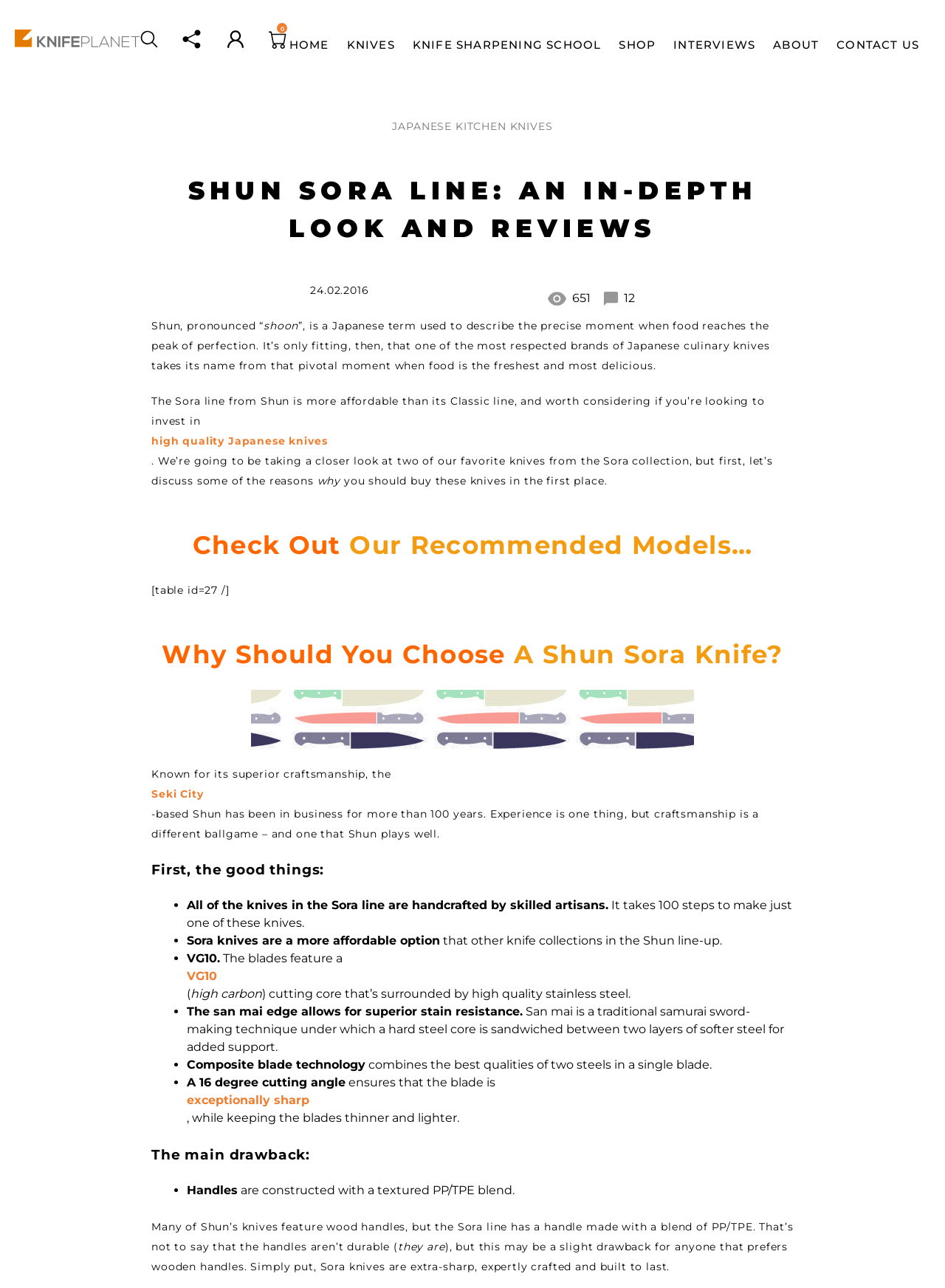Please determine the bounding box coordinates of the element to click on in order to accomplish the following task: "Click the 'VG10' link". Ensure the coordinates are four float numbers ranging from 0 to 1, i.e., [left, top, right, bottom].

[0.198, 0.751, 0.84, 0.765]